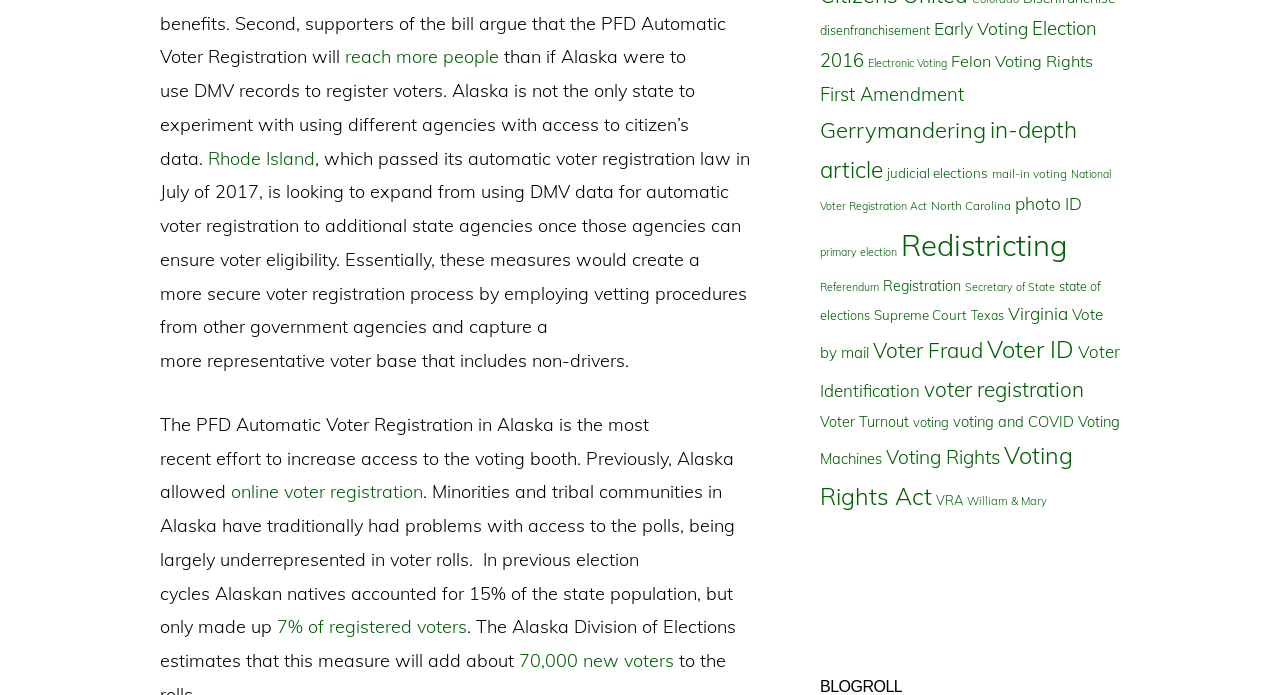Please locate the UI element described by "Ivan Zaytsev (water polo)" and provide its bounding box coordinates.

None